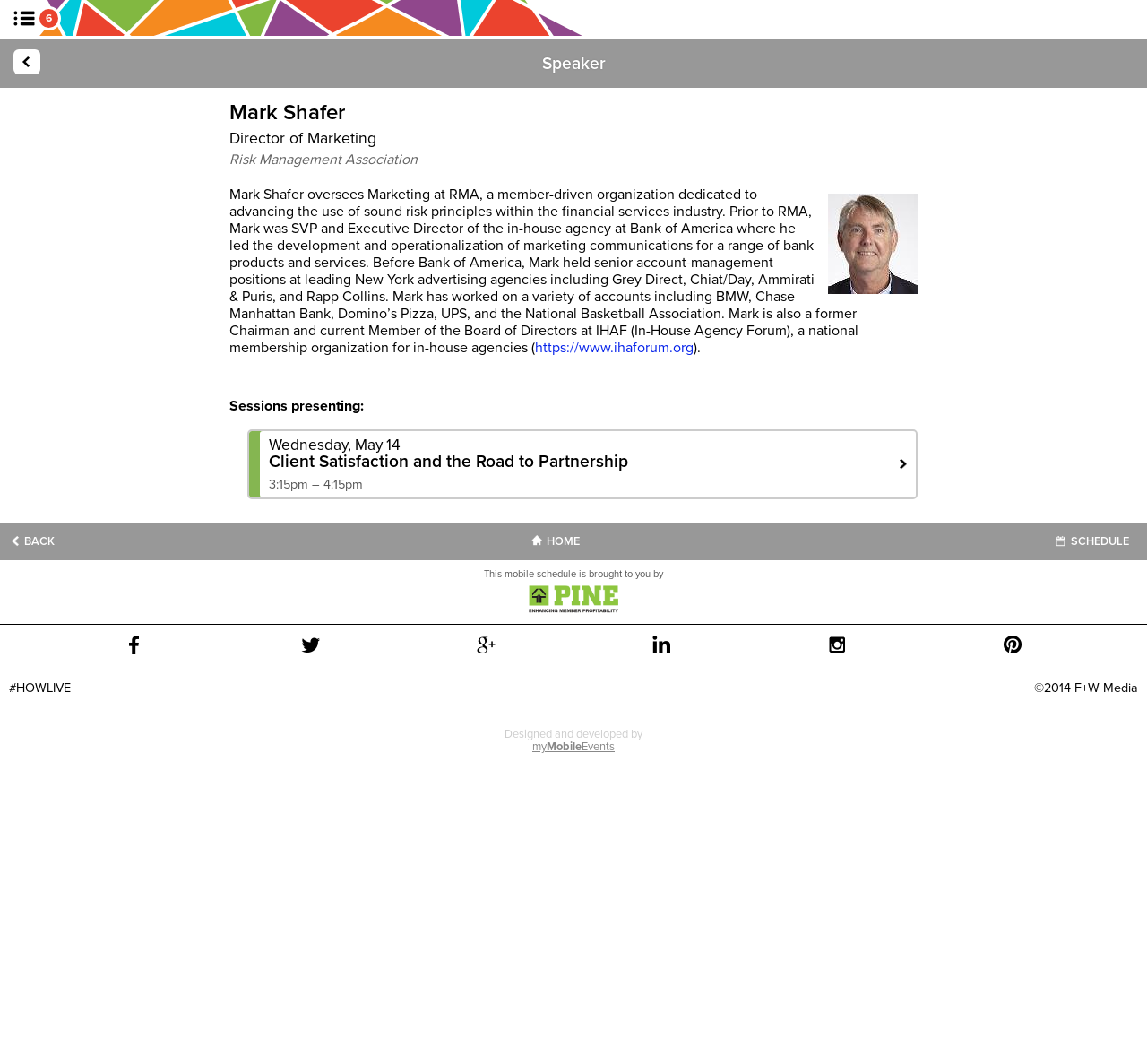Find the bounding box coordinates for the area you need to click to carry out the instruction: "Learn more about Maria Gamb". The coordinates should be four float numbers between 0 and 1, indicated as [left, top, right, bottom].

None